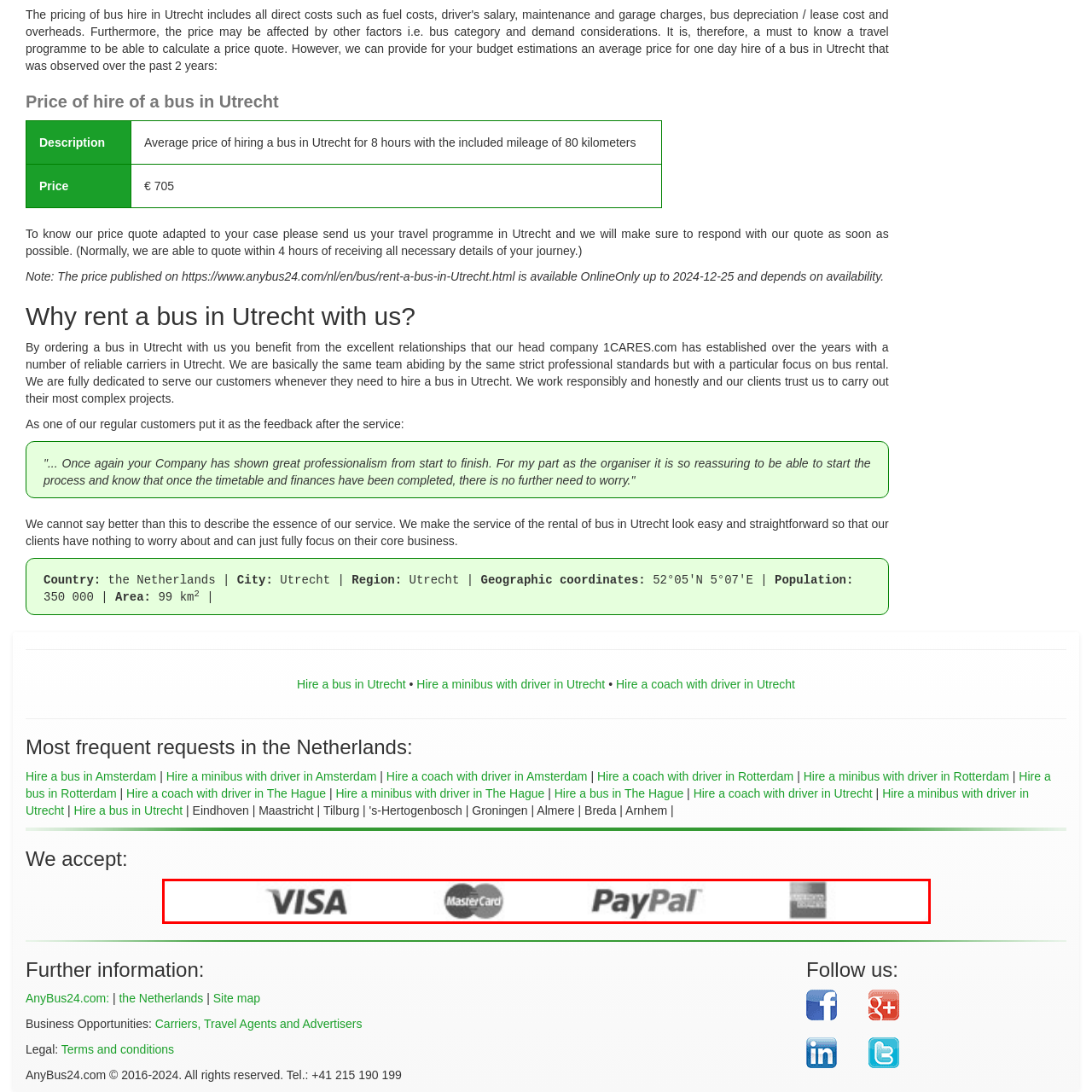Describe in detail the elements and actions shown in the image within the red-bordered area.

The image displays a collection of payment method logos commonly accepted for online transactions. Prominently featured are the logos for Visa and MasterCard, well-known credit card providers, alongside the PayPal logo, which is widely used for digital payments. Additionally, there is a logo representing American Express, another prominent credit card company. This imagery emphasizes the various secure and flexible payment options available for customers engaging with bus rental services in Utrecht, highlighting convenience in the booking process.